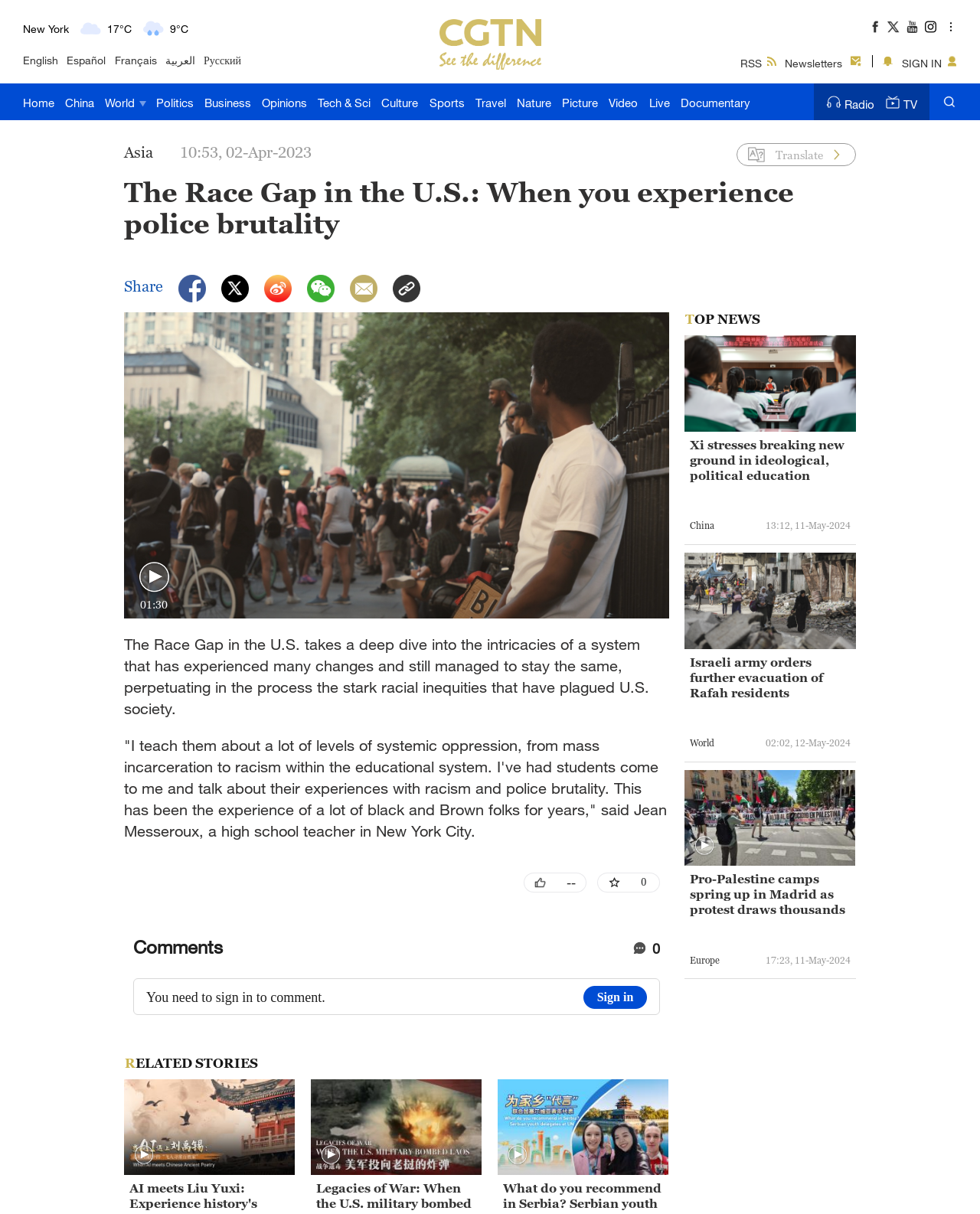What is the temperature in New York?
Answer briefly with a single word or phrase based on the image.

17°C